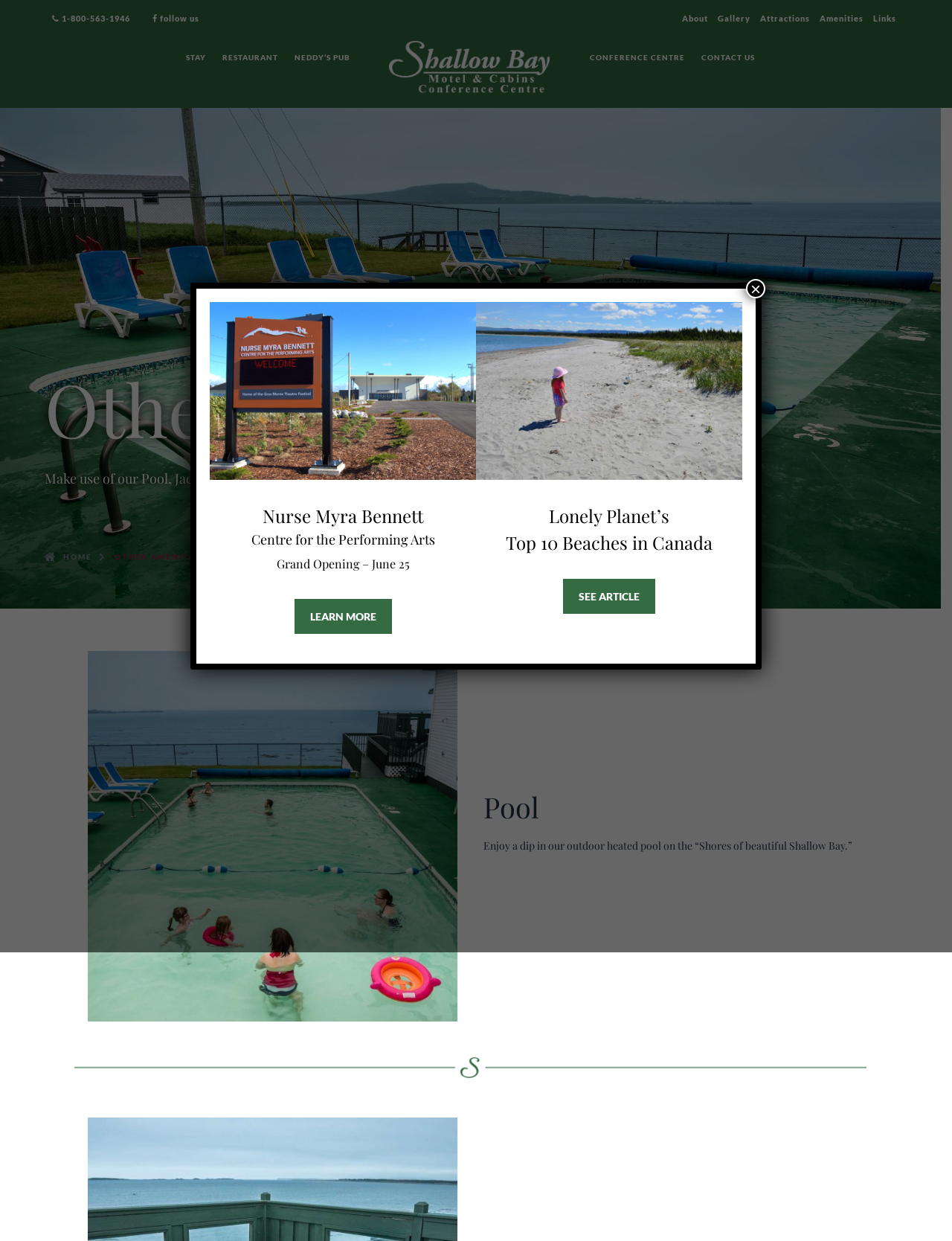Please identify the bounding box coordinates of the clickable region that I should interact with to perform the following instruction: "learn more about Nurse Myra Bennett Centre". The coordinates should be expressed as four float numbers between 0 and 1, i.e., [left, top, right, bottom].

[0.309, 0.483, 0.411, 0.511]